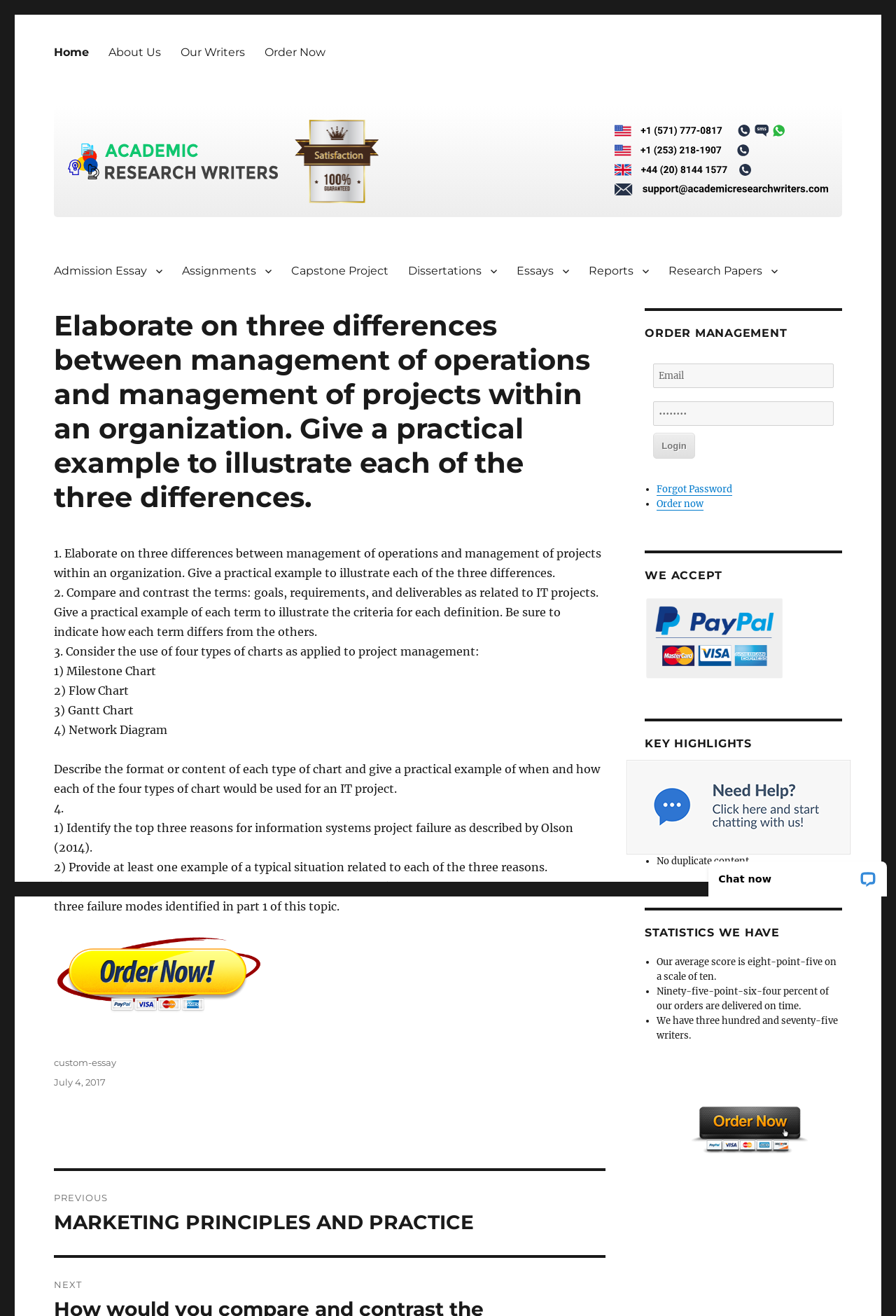Find the bounding box coordinates for the area you need to click to carry out the instruction: "Enter email address in the input field". The coordinates should be four float numbers between 0 and 1, indicated as [left, top, right, bottom].

[0.729, 0.276, 0.93, 0.295]